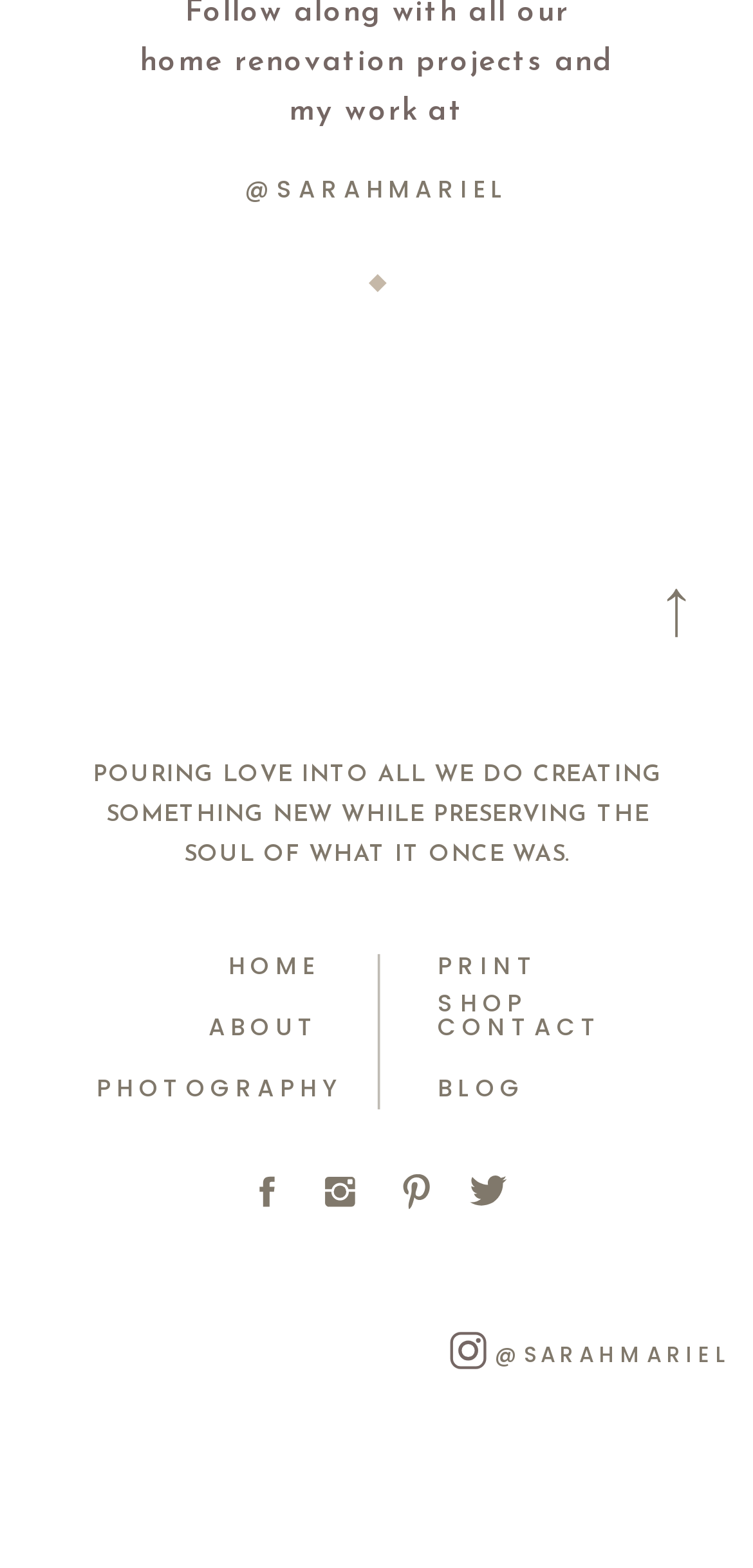Using the element description: "print shop", determine the bounding box coordinates for the specified UI element. The coordinates should be four float numbers between 0 and 1, [left, top, right, bottom].

[0.581, 0.604, 0.841, 0.63]